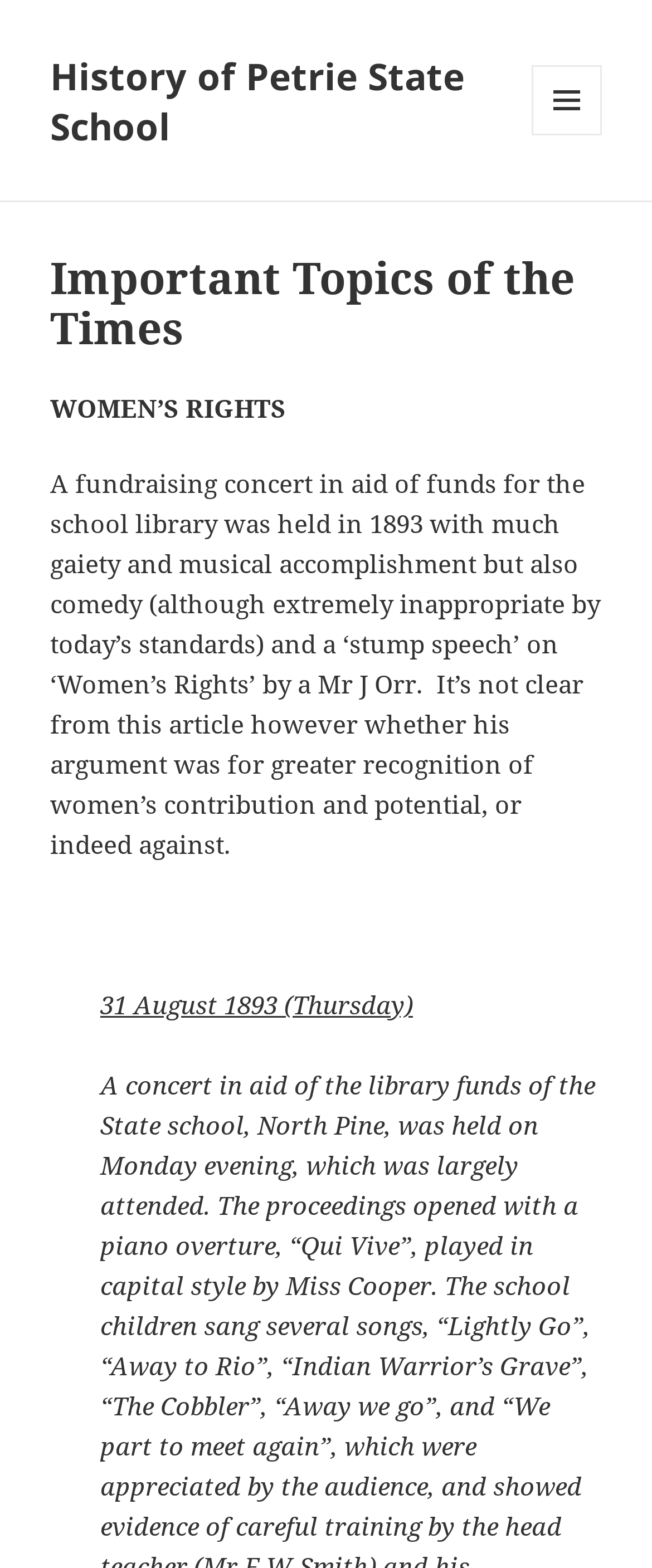Using details from the image, please answer the following question comprehensively:
What is the purpose of the fundraising concert?

The purpose of the fundraising concert is to raise funds for the school library, as mentioned in the text 'A fundraising concert in aid of funds for the school library was held in 1893...'